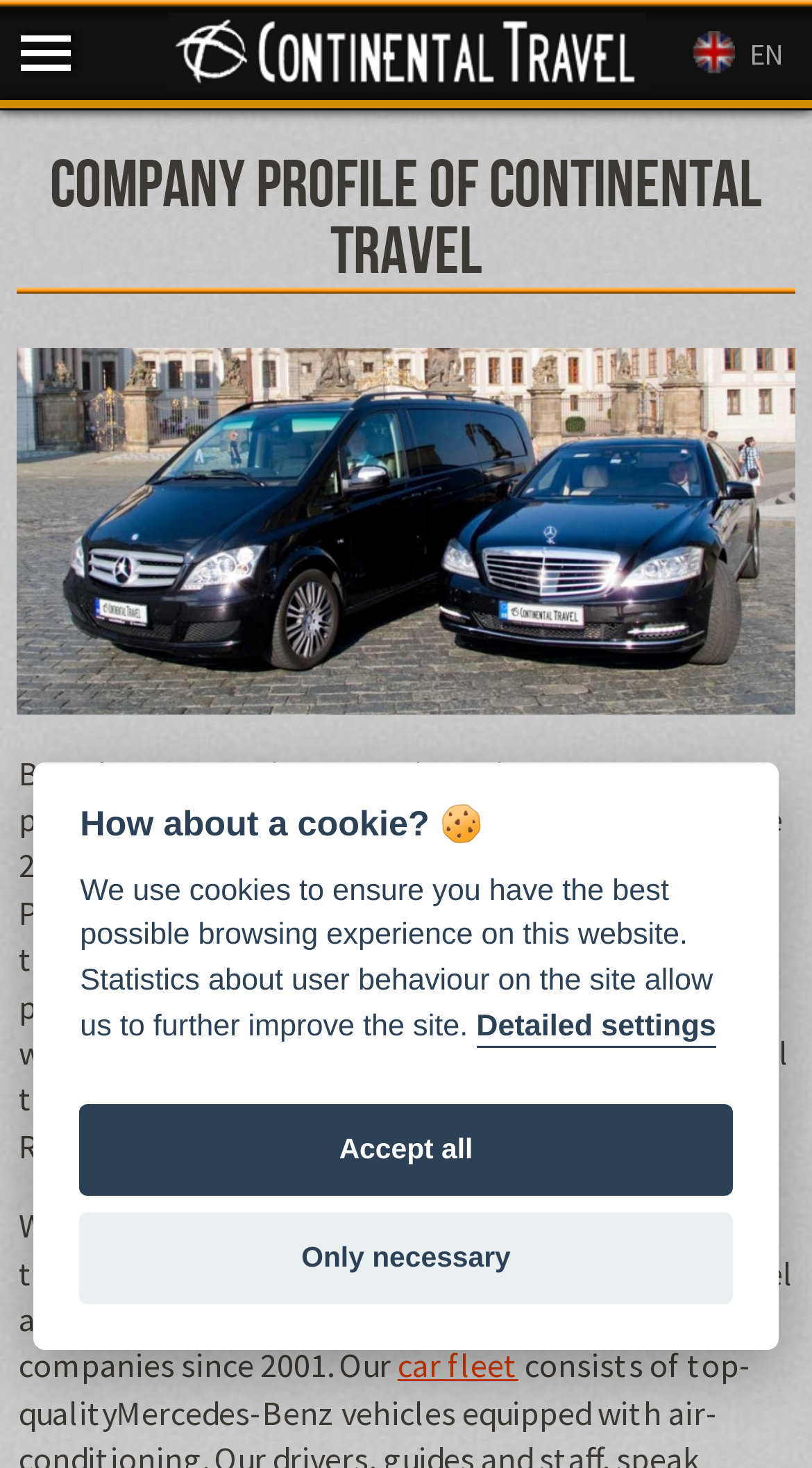Specify the bounding box coordinates (top-left x, top-left y, bottom-right x, bottom-right y) of the UI element in the screenshot that matches this description: sightseeing package tours

[0.161, 0.671, 0.625, 0.699]